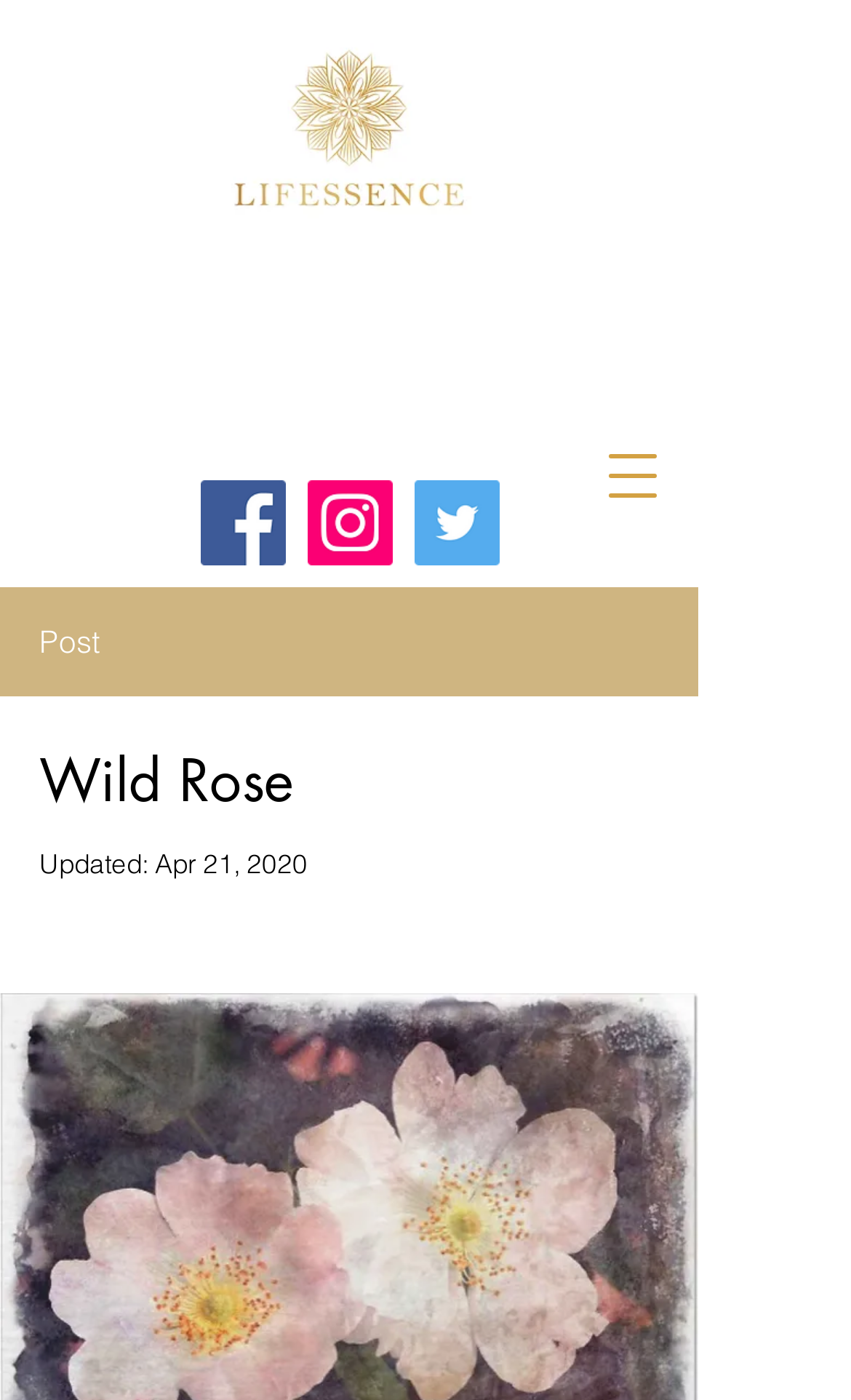Please reply to the following question with a single word or a short phrase:
What is the date of the last update?

Apr 21, 2020